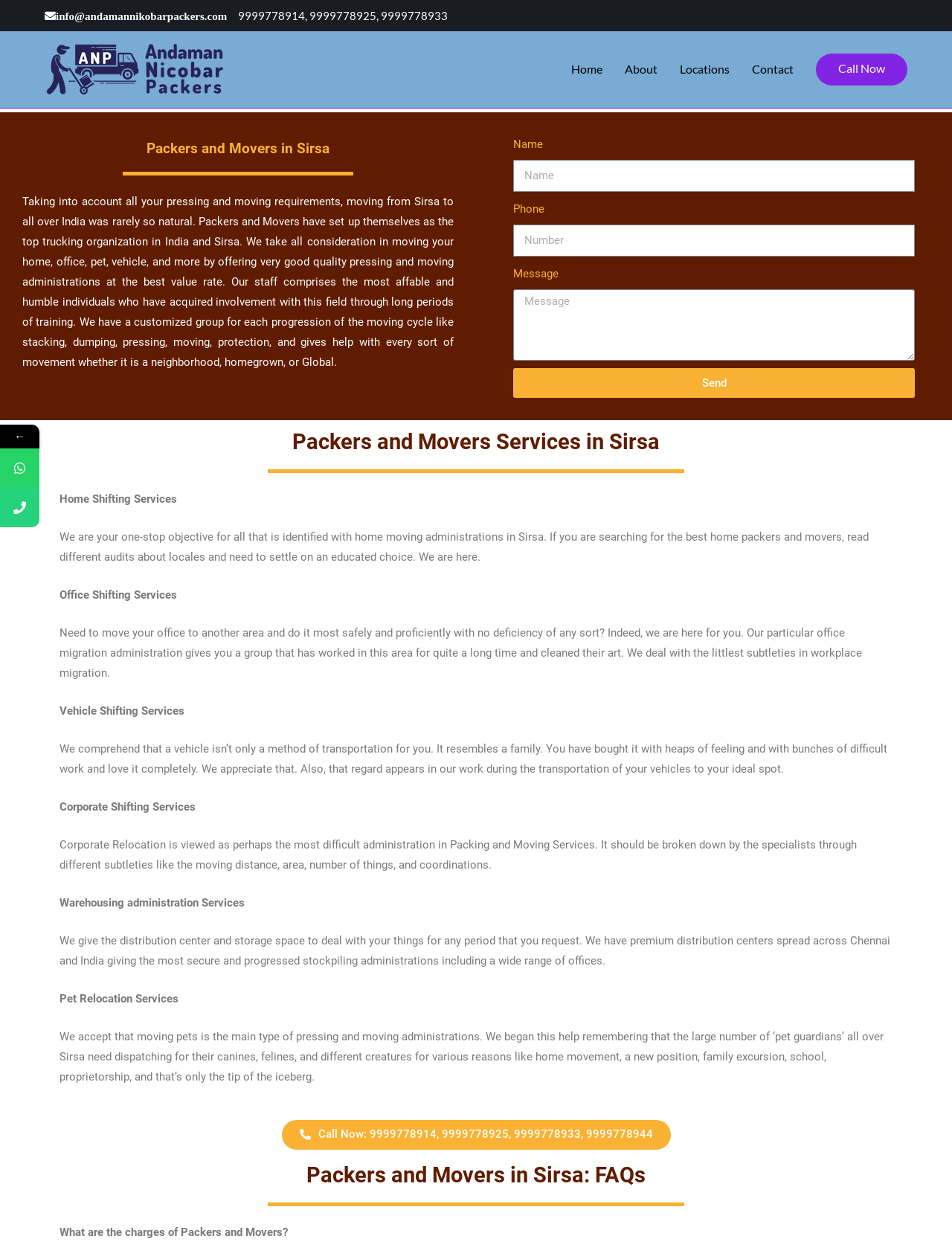Give a concise answer of one word or phrase to the question: 
What is the contact email of the packers and movers?

info@andamannikobarpackers.com